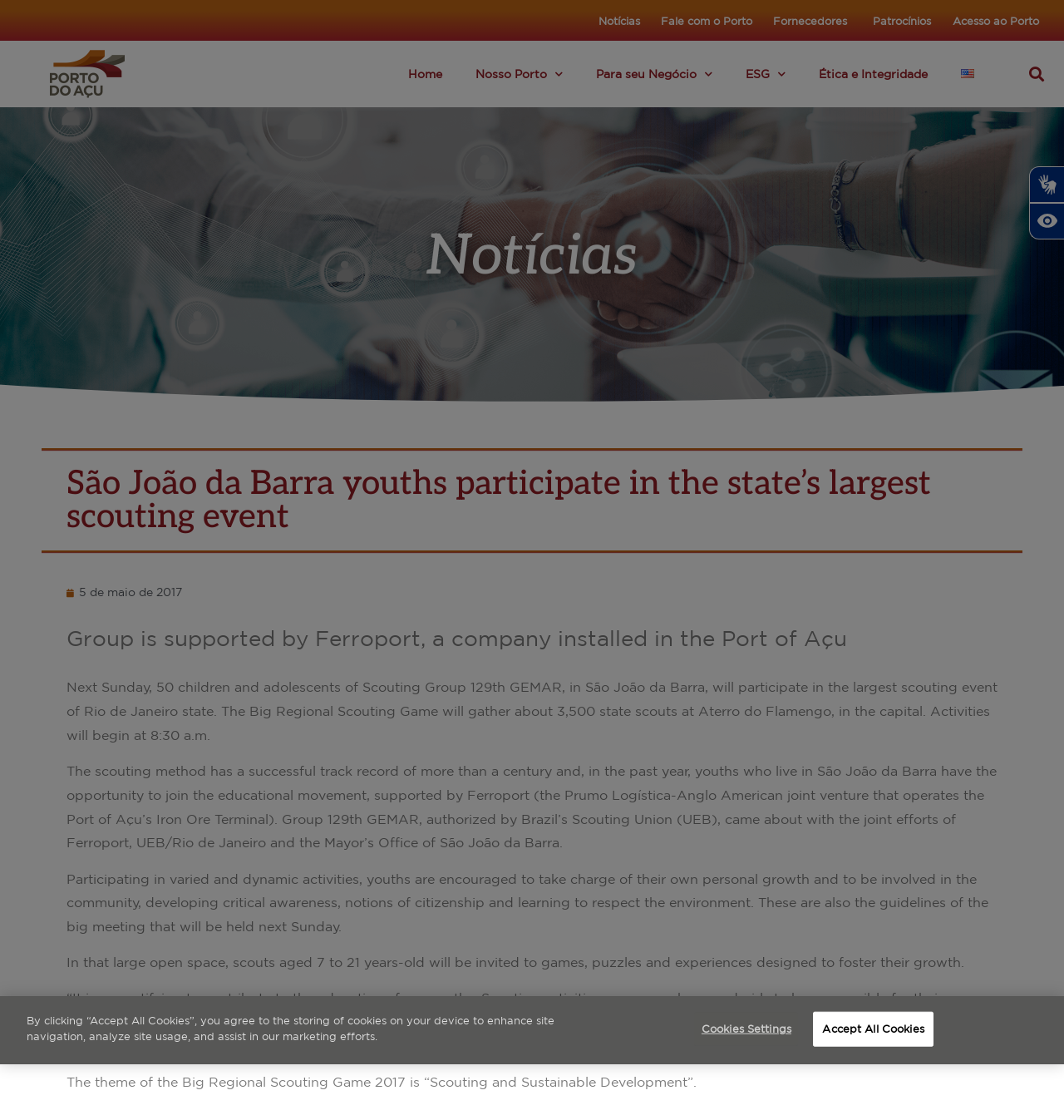Kindly provide the bounding box coordinates of the section you need to click on to fulfill the given instruction: "Click on the 'Home' link".

[0.368, 0.047, 0.431, 0.085]